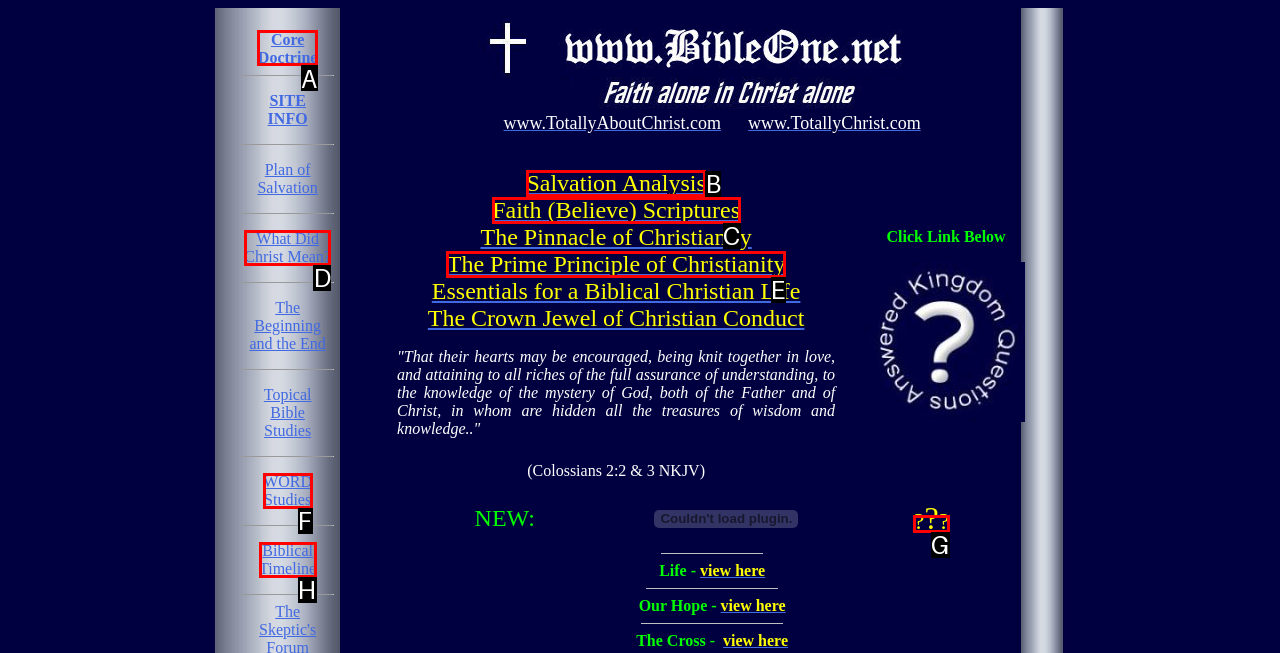Choose the letter of the element that should be clicked to complete the task: Click on Core Doctrine
Answer with the letter from the possible choices.

A